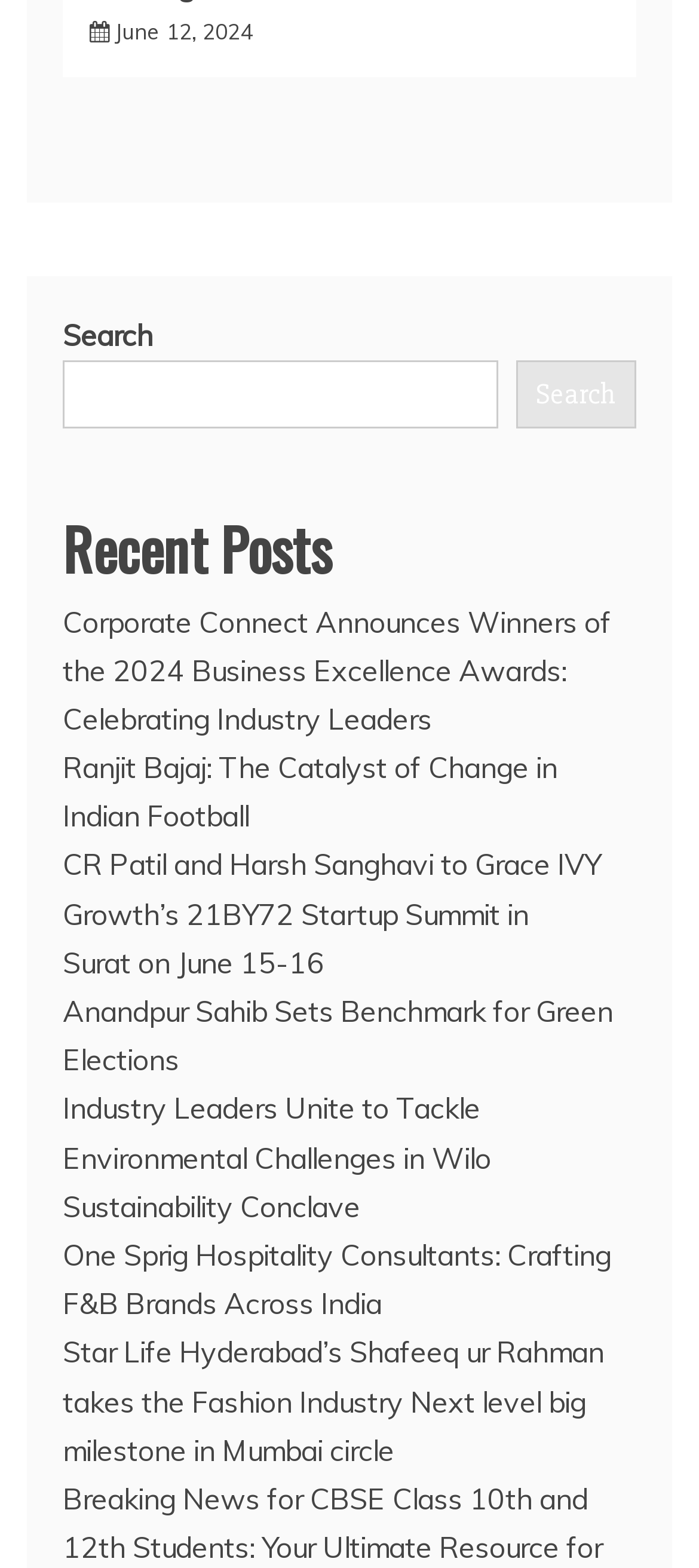Show the bounding box coordinates for the element that needs to be clicked to execute the following instruction: "View recent posts". Provide the coordinates in the form of four float numbers between 0 and 1, i.e., [left, top, right, bottom].

[0.09, 0.319, 0.91, 0.381]